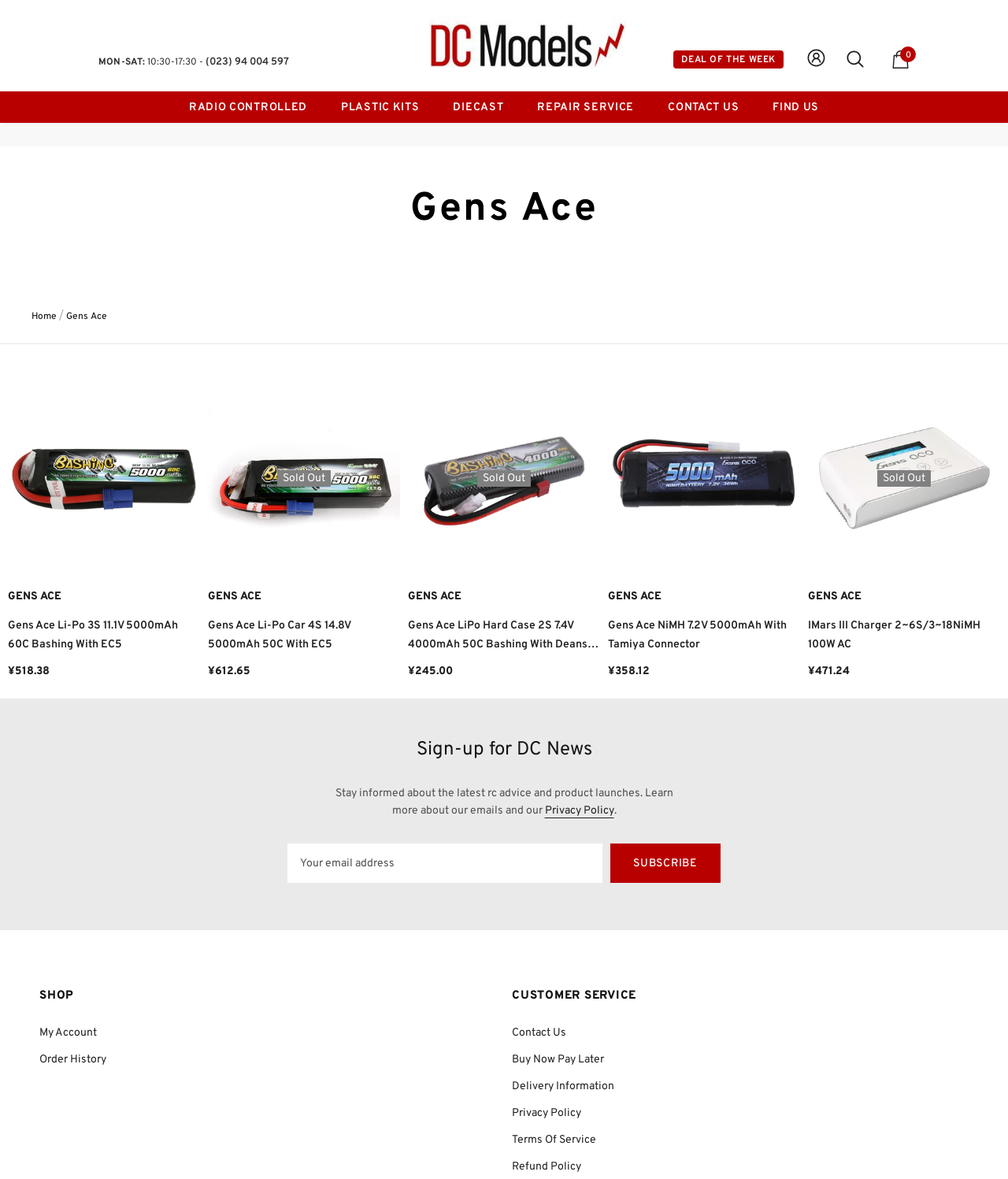Please provide the bounding box coordinates in the format (top-left x, top-left y, bottom-right x, bottom-right y). Remember, all values are floating point numbers between 0 and 1. What is the bounding box coordinate of the region described as: Deal of the Week

[0.676, 0.045, 0.77, 0.056]